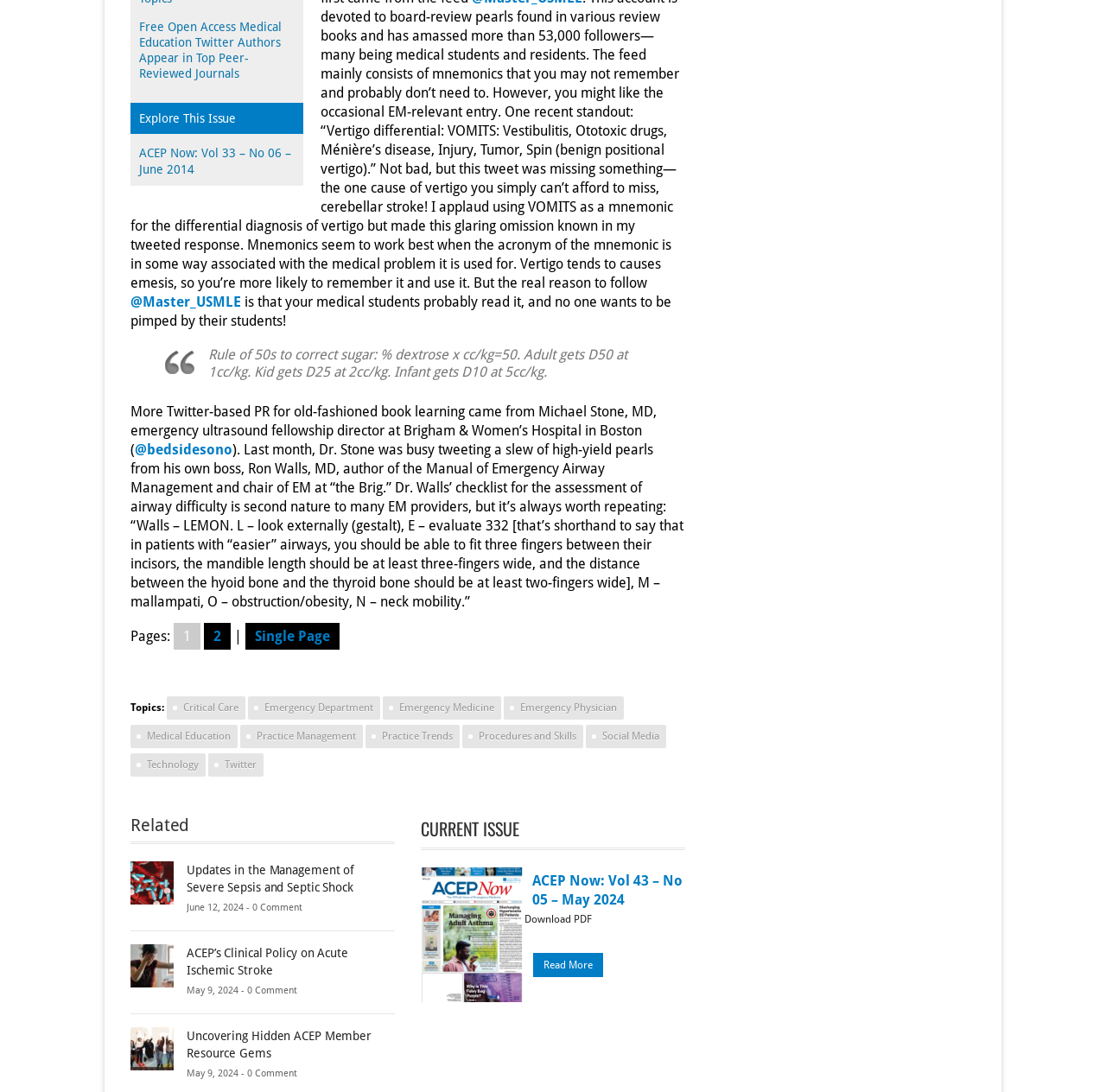Pinpoint the bounding box coordinates of the element you need to click to execute the following instruction: "Follow @Master_USMLE on Twitter". The bounding box should be represented by four float numbers between 0 and 1, in the format [left, top, right, bottom].

[0.118, 0.269, 0.218, 0.284]